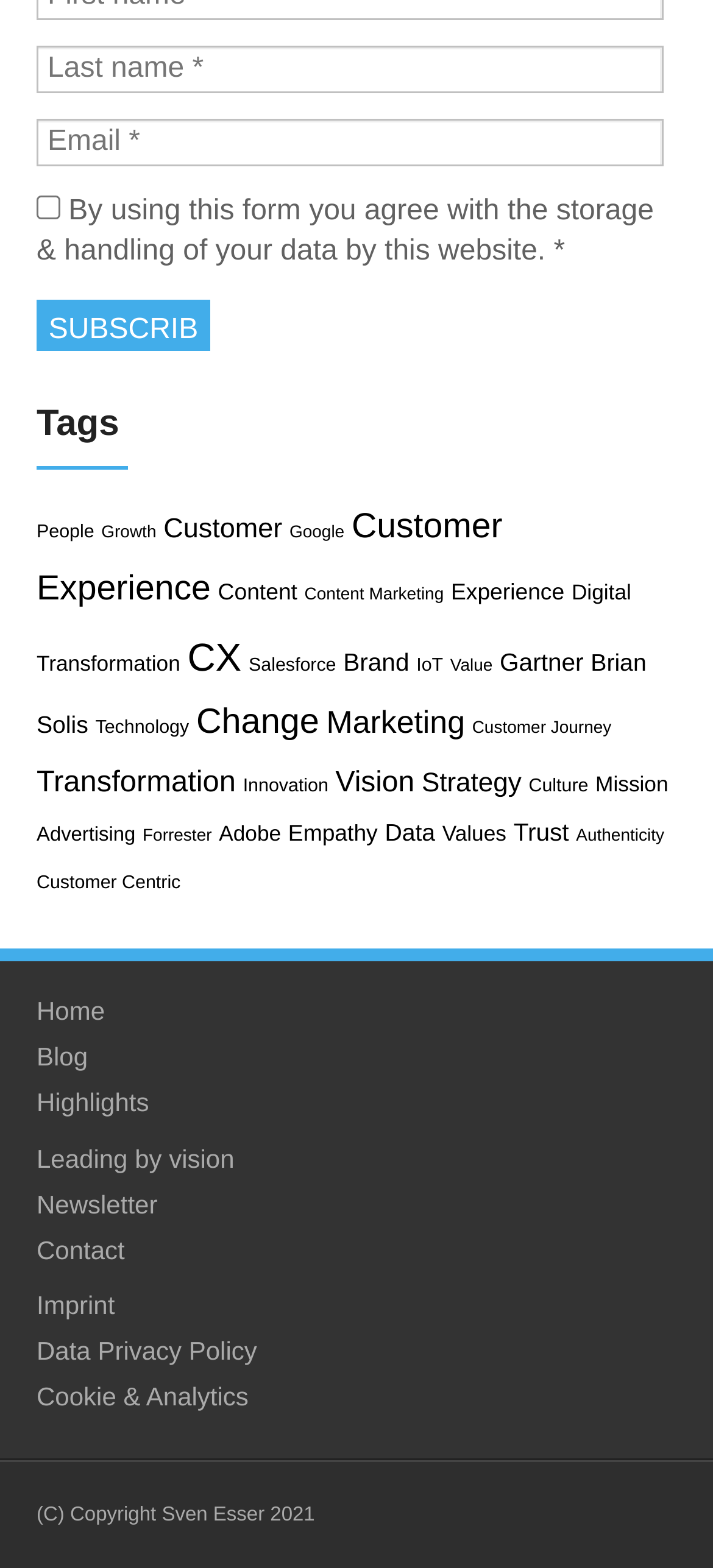Determine the bounding box coordinates of the clickable region to follow the instruction: "Contact the admin".

None